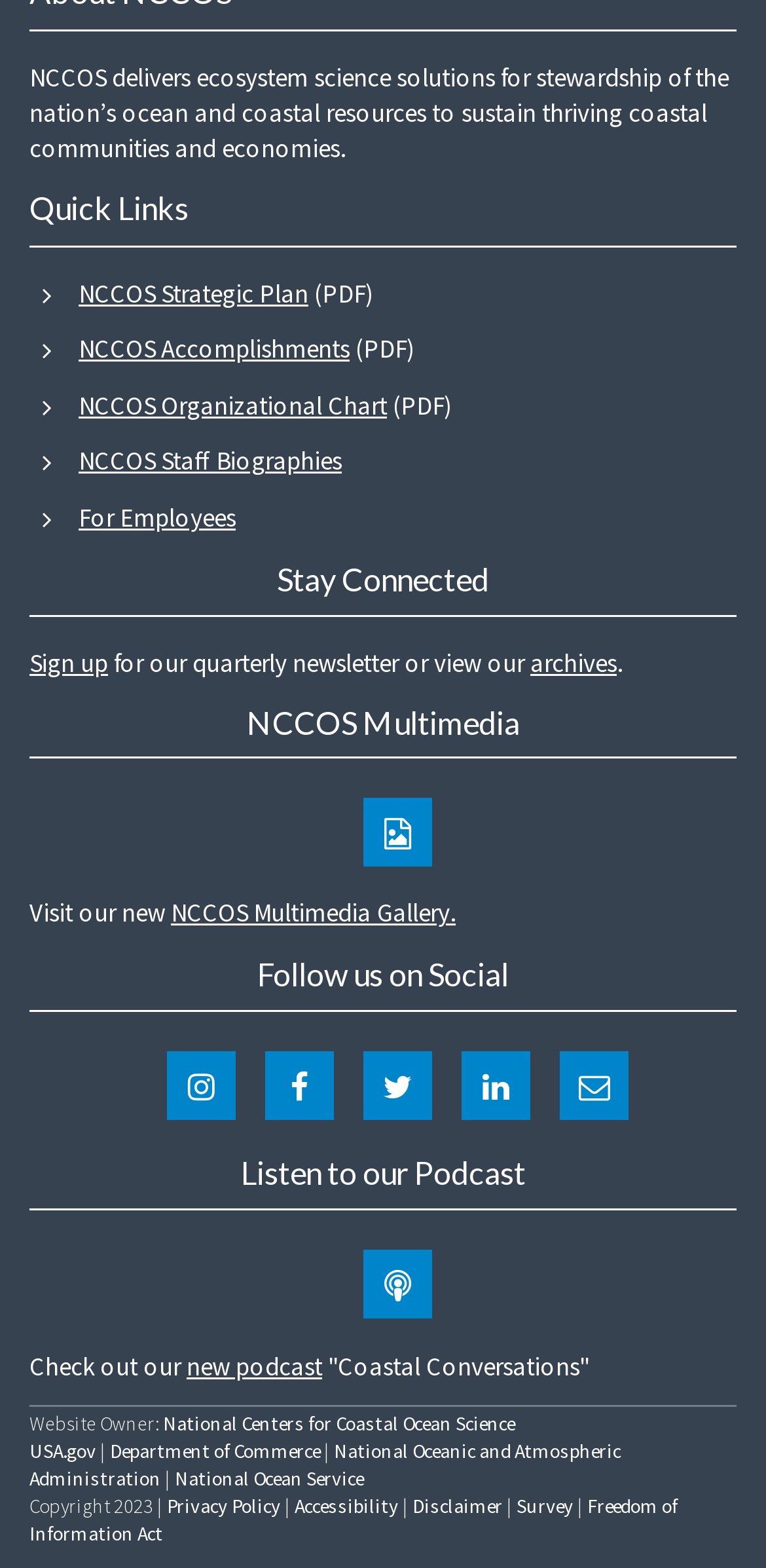From the details in the image, provide a thorough response to the question: What is the name of the organization that owns this website?

I found the answer by looking at the 'Website Owner:' section at the bottom of the webpage, which mentions 'National Centers for Coastal Ocean Science' as the owner.